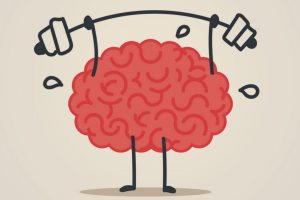Utilize the details in the image to thoroughly answer the following question: What is the brain character lifting?

The brain character is lifting a barbell, which is a common symbol of physical strength and exercise, but in this context, it is used to represent the importance of mental strength and exercise.